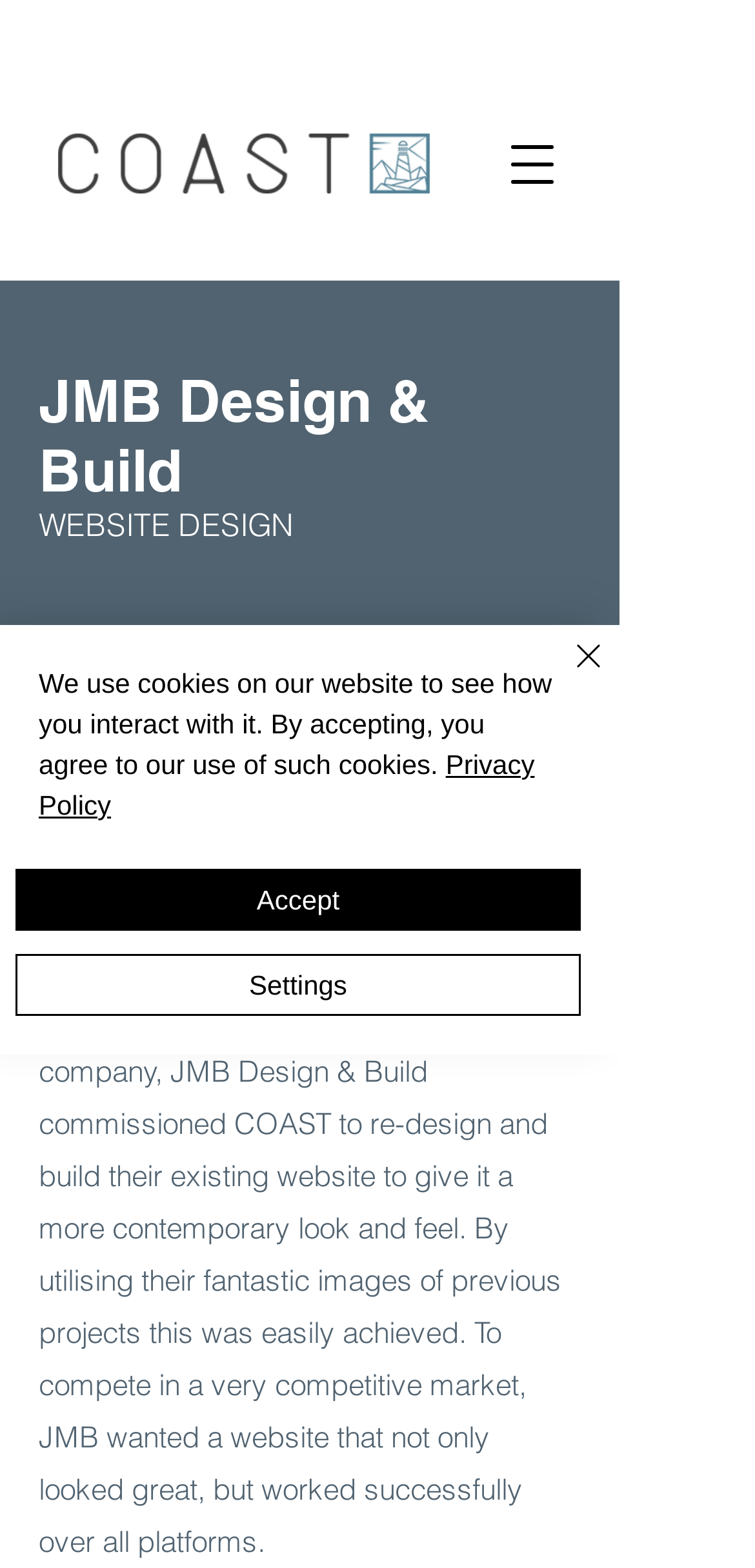Identify the bounding box of the UI element described as follows: "Settings". Provide the coordinates as four float numbers in the range of 0 to 1 [left, top, right, bottom].

[0.021, 0.608, 0.769, 0.648]